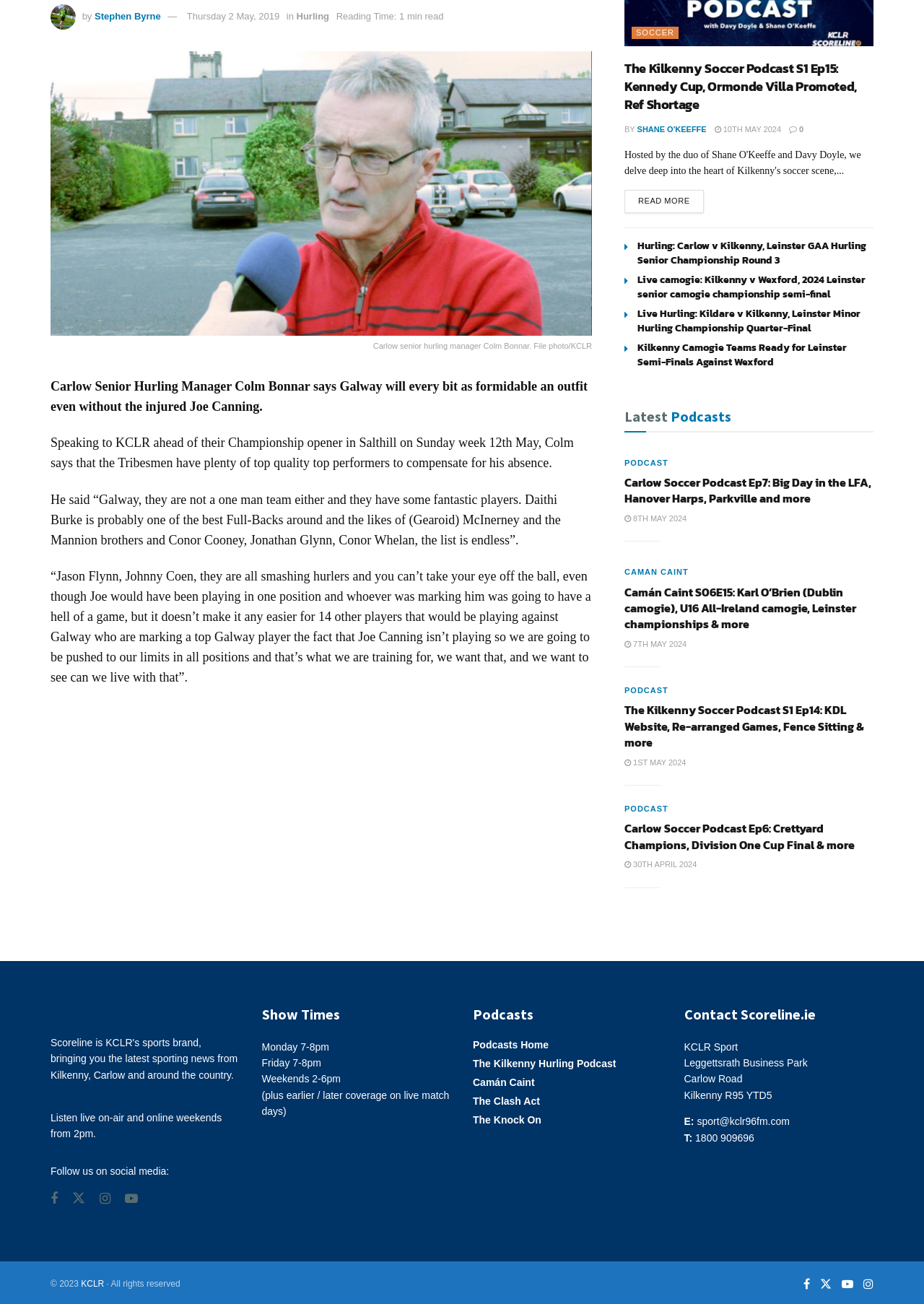Given the description "Hurling", determine the bounding box of the corresponding UI element.

[0.321, 0.008, 0.356, 0.017]